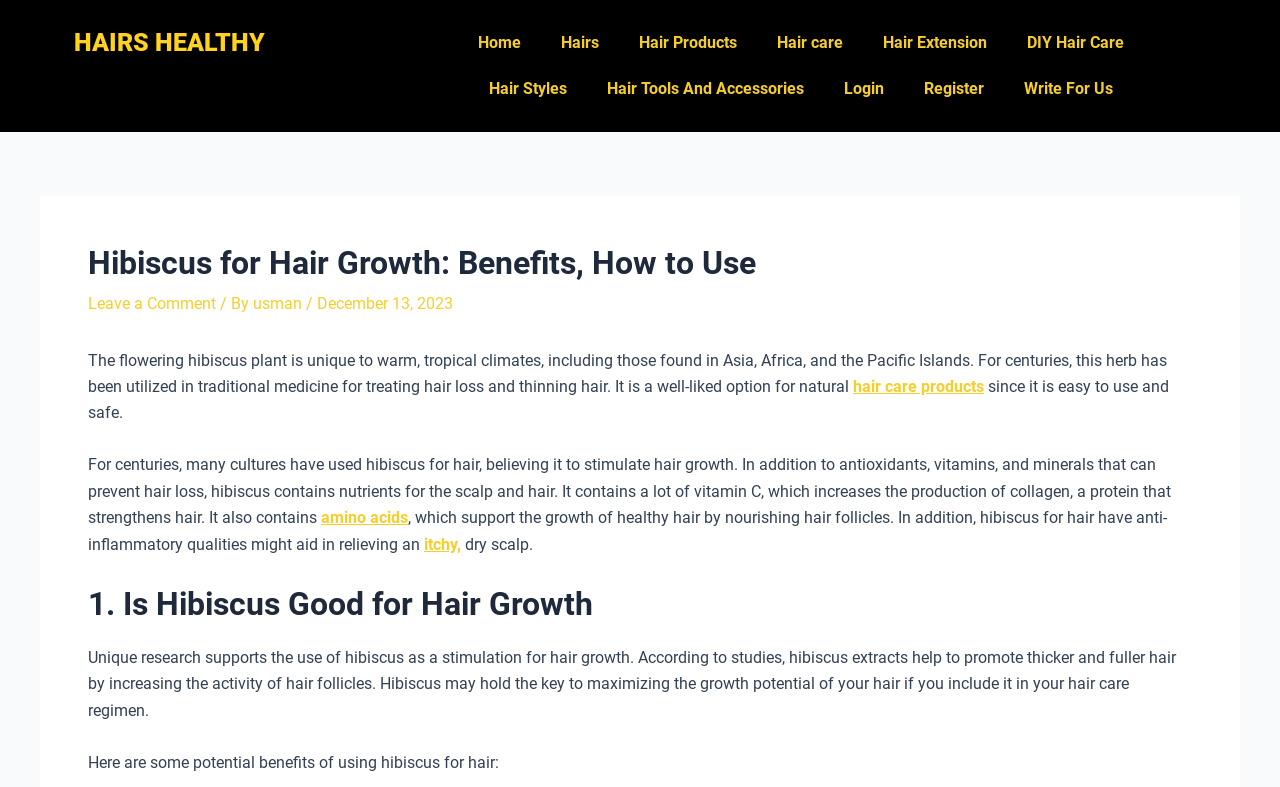Please find the bounding box coordinates of the section that needs to be clicked to achieve this instruction: "Login to the website".

[0.659, 0.1, 0.69, 0.125]